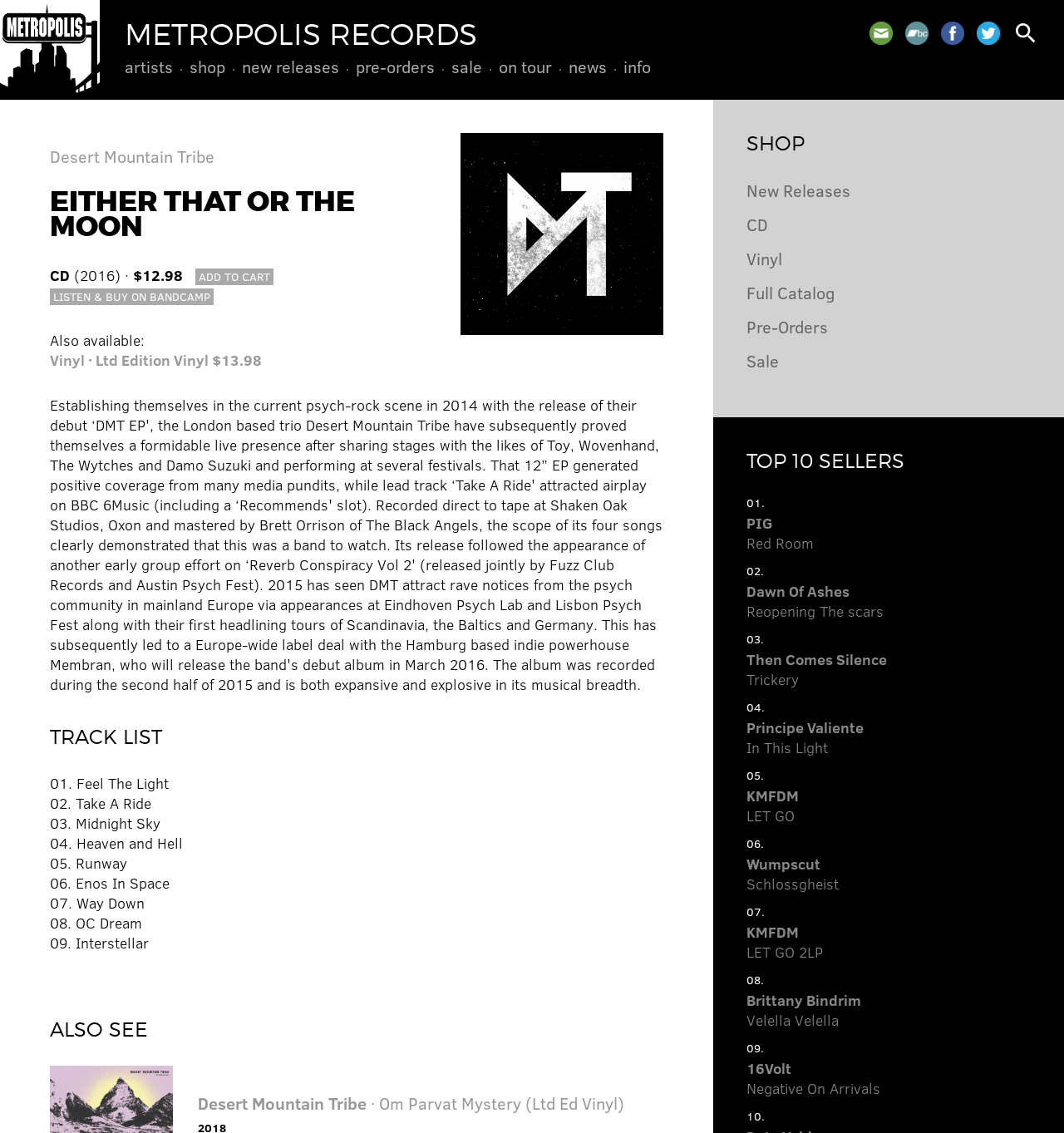What is the price of the CD? Analyze the screenshot and reply with just one word or a short phrase.

$12.98